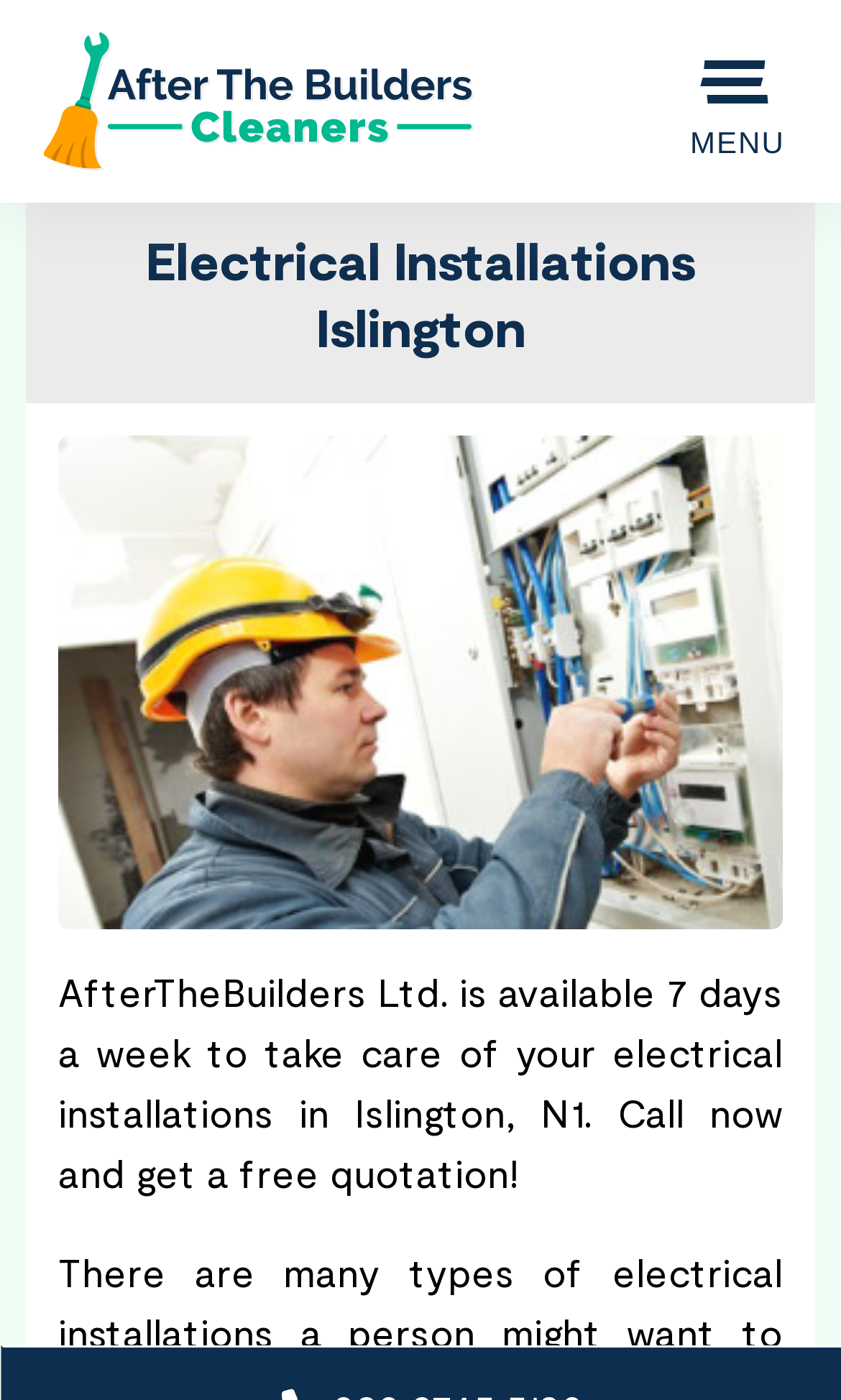What is the call-to-action on the webpage?
Please provide a comprehensive answer based on the information in the image.

The webpage has a call-to-action that encourages users to call now and get a free quotation for their electrical installation needs, which suggests that the company is offering a free consultation or quote for their services.